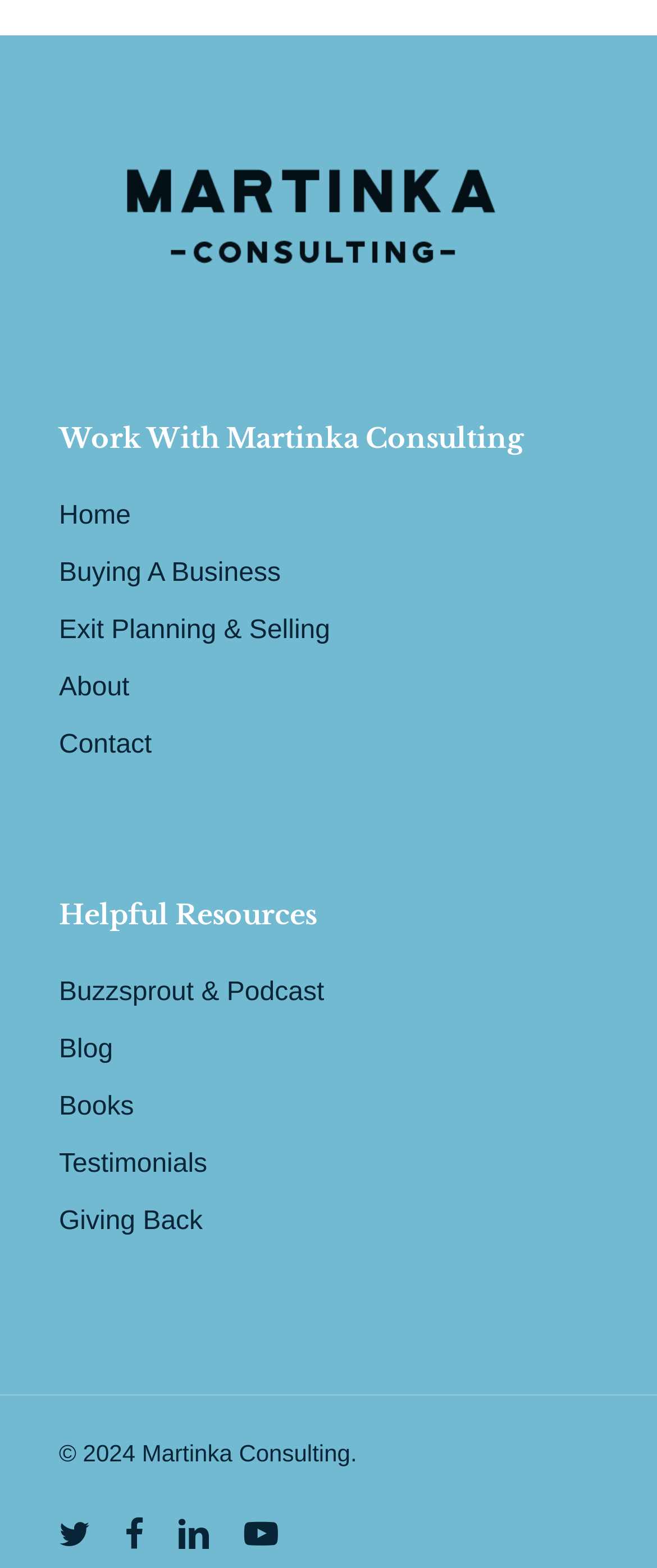Extract the bounding box coordinates for the HTML element that matches this description: "youtube". The coordinates should be four float numbers between 0 and 1, i.e., [left, top, right, bottom].

[0.372, 0.965, 0.423, 0.991]